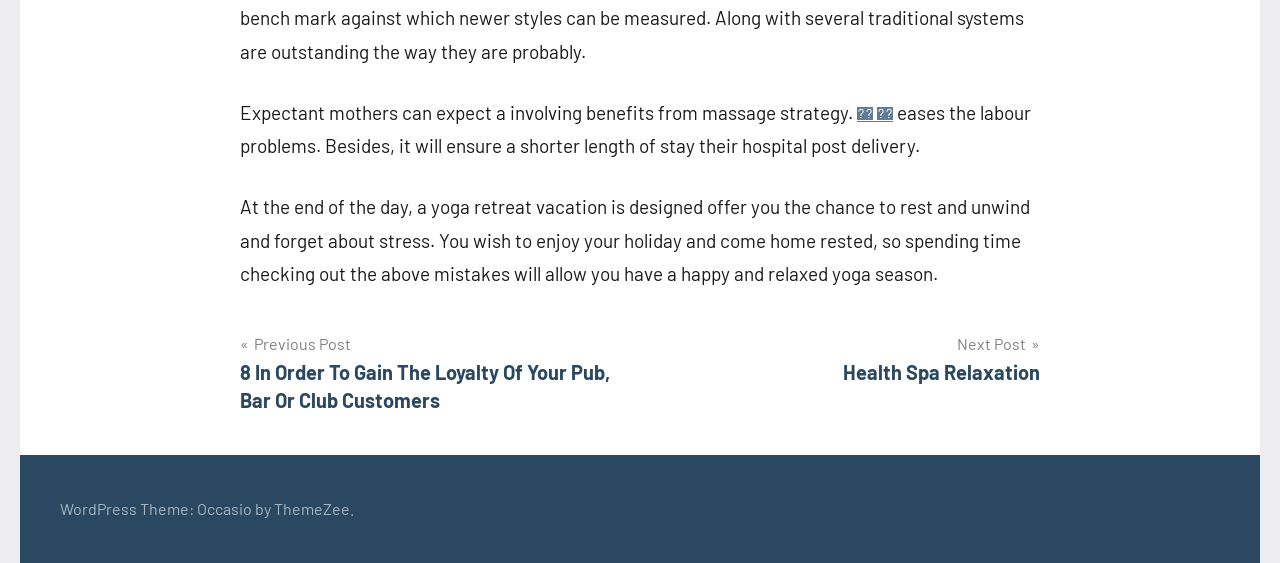Find the bounding box coordinates for the HTML element described as: "Next PostHealth Spa Relaxation". The coordinates should consist of four float values between 0 and 1, i.e., [left, top, right, bottom].

[0.512, 0.586, 0.812, 0.686]